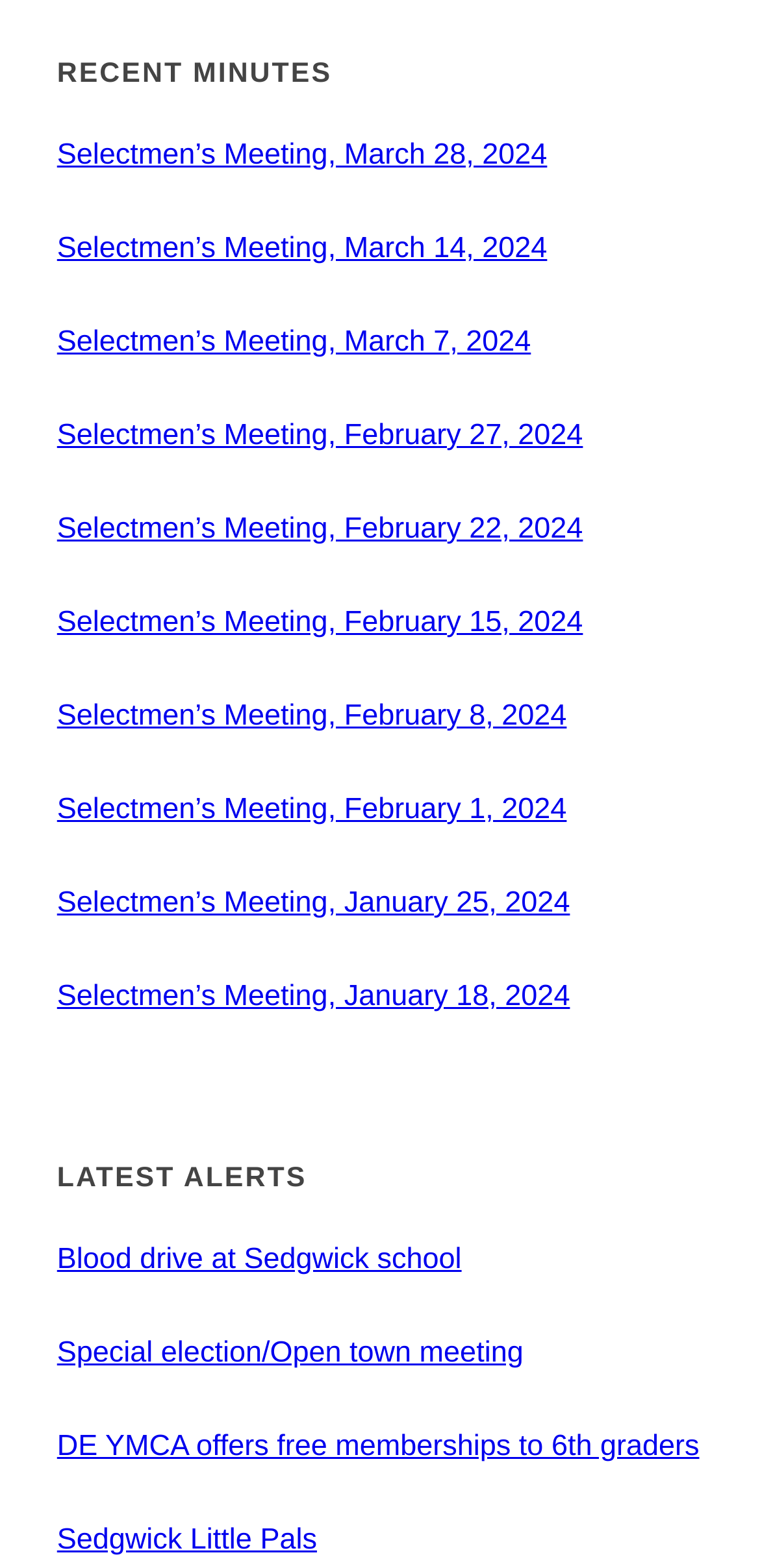What is the latest alert about?
With the help of the image, please provide a detailed response to the question.

I looked at the links under the 'LATEST ALERTS' heading and found that the first one is about a 'Blood drive at Sedgwick school', so that's the latest alert.